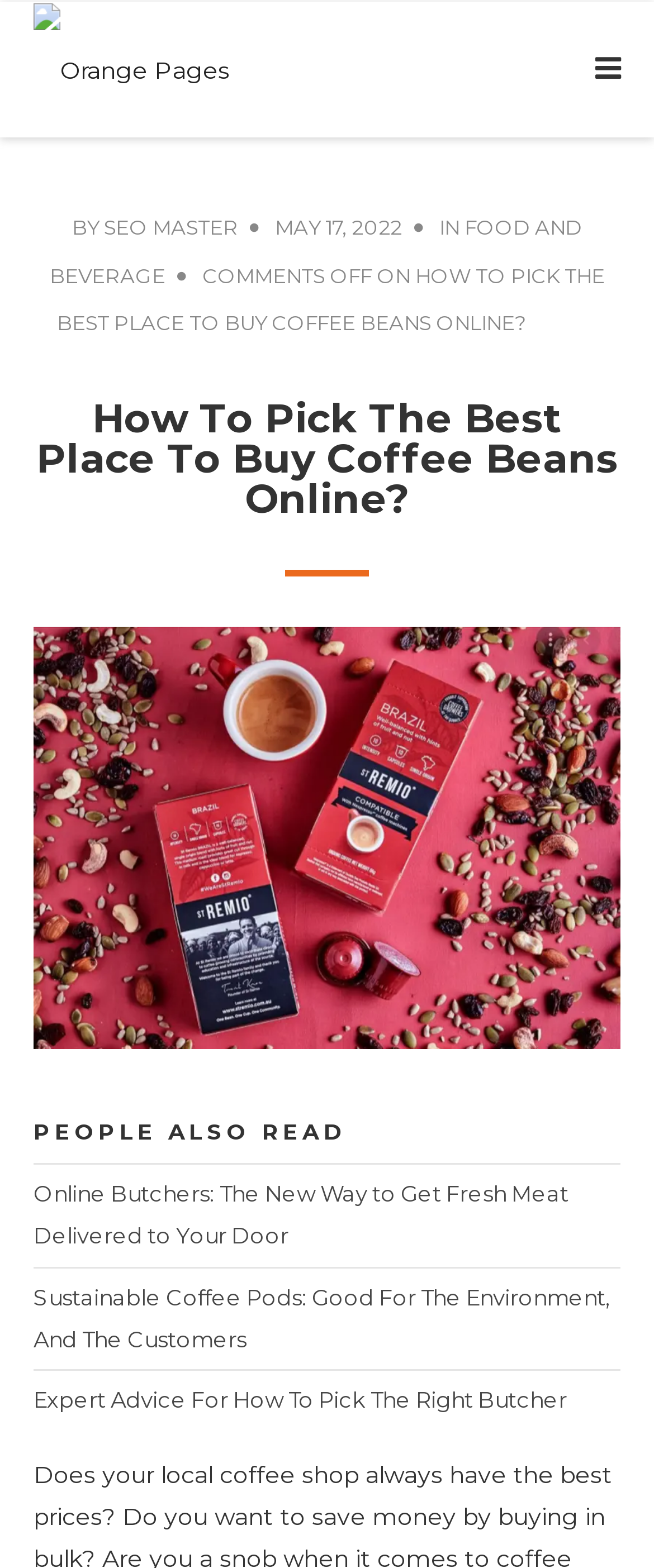Please reply to the following question with a single word or a short phrase:
What is the date of the article?

MAY 17, 2022